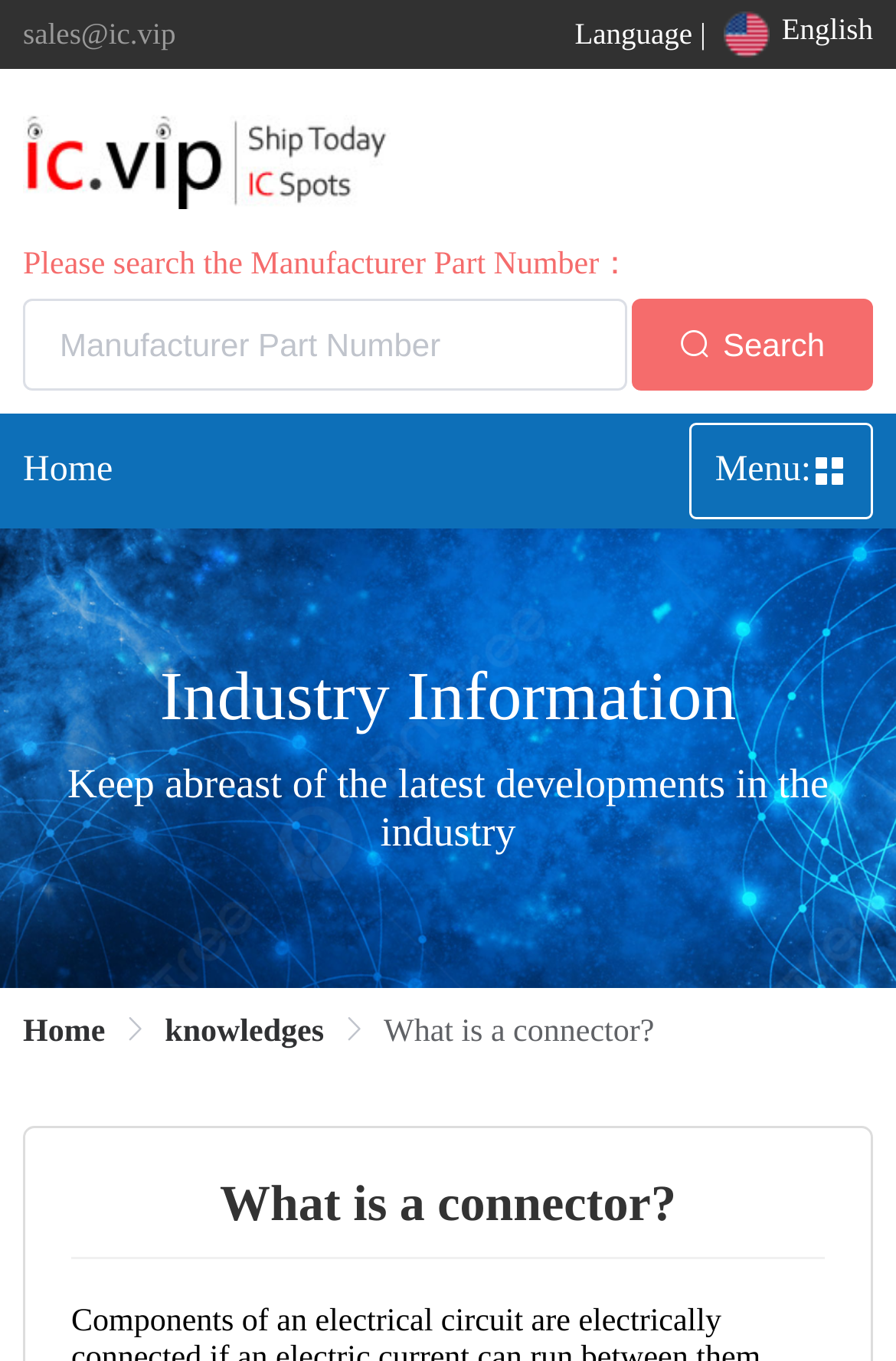Please provide a brief answer to the following inquiry using a single word or phrase:
How many links are in the breadcrumb navigation?

3